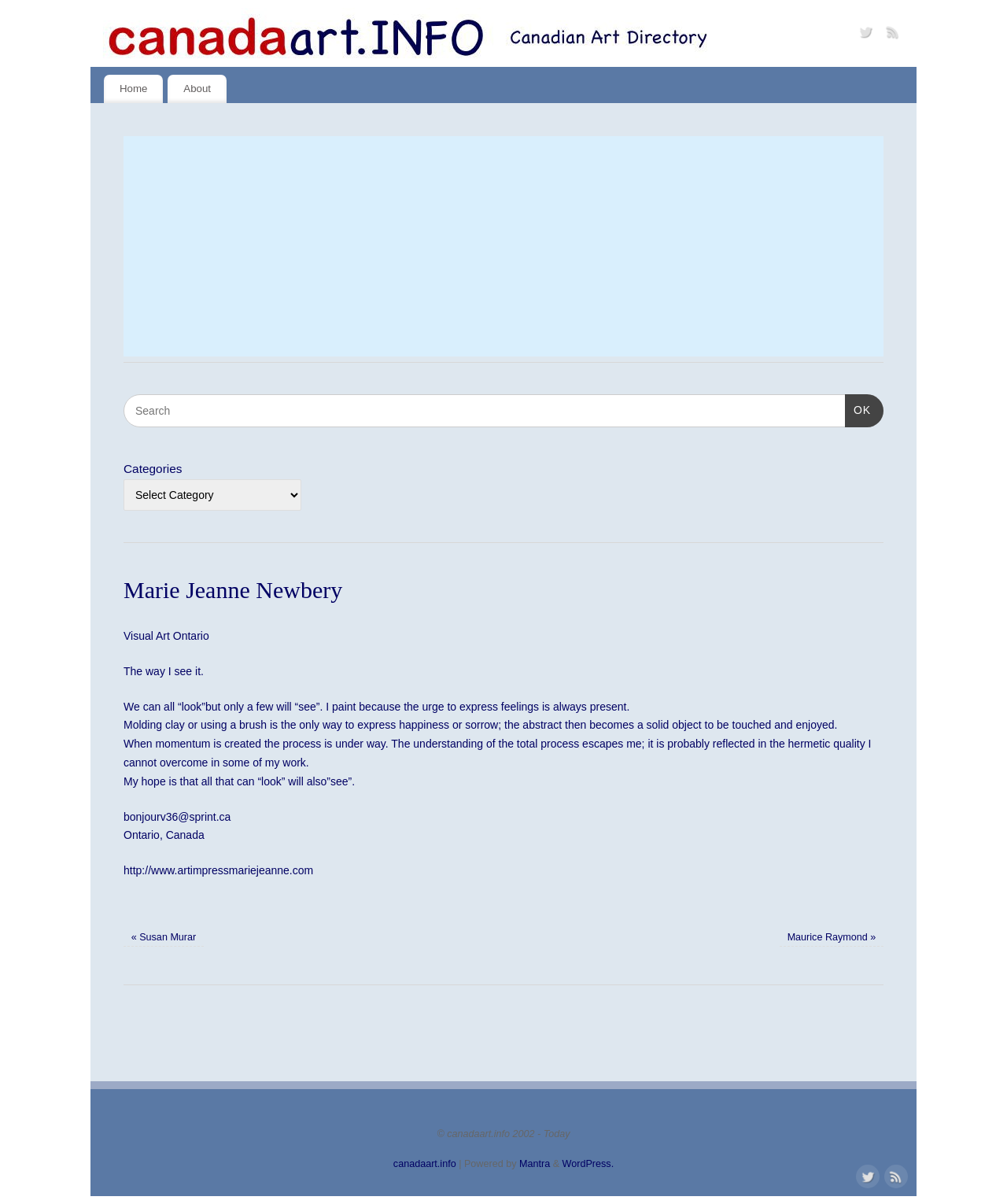Respond to the question with just a single word or phrase: 
How can you contact the artist?

Email